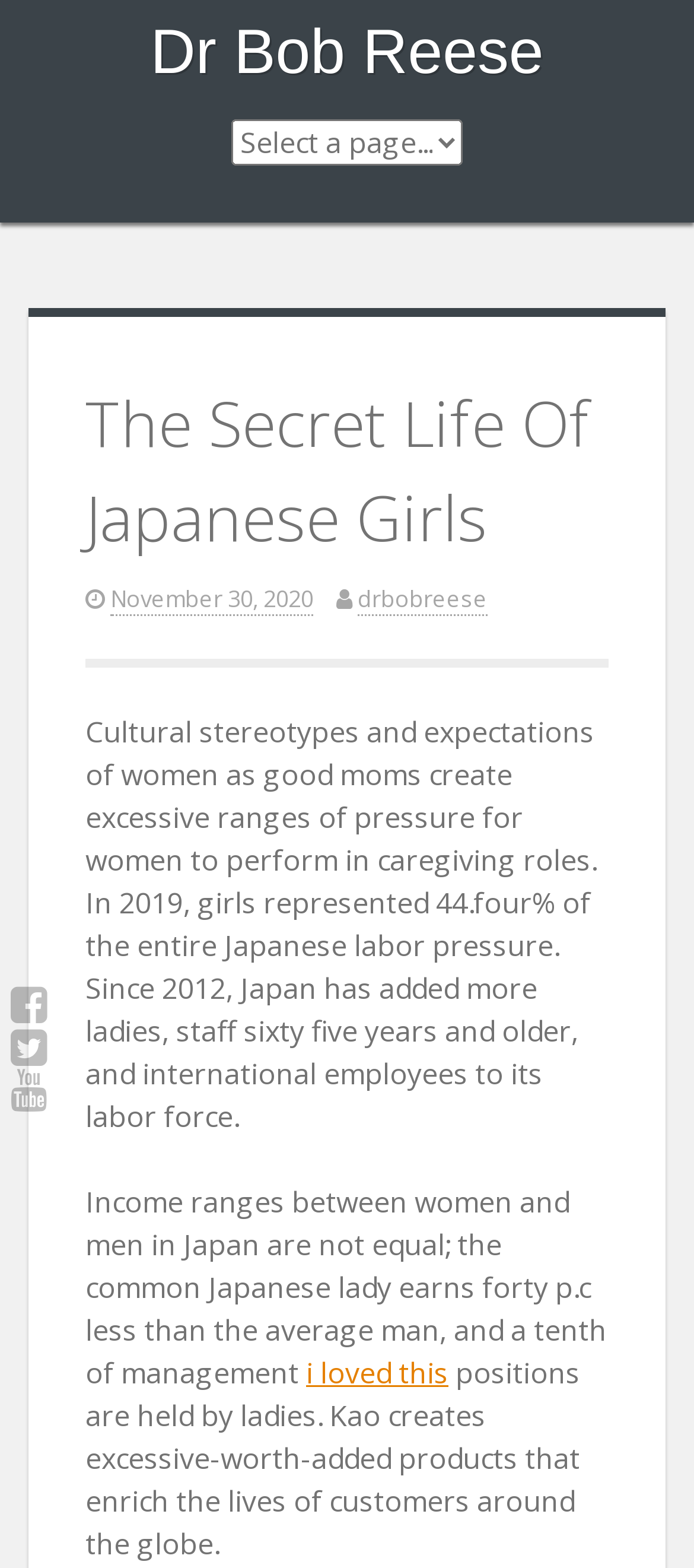Find the bounding box coordinates for the HTML element specified by: "i loved this".

[0.441, 0.863, 0.646, 0.888]